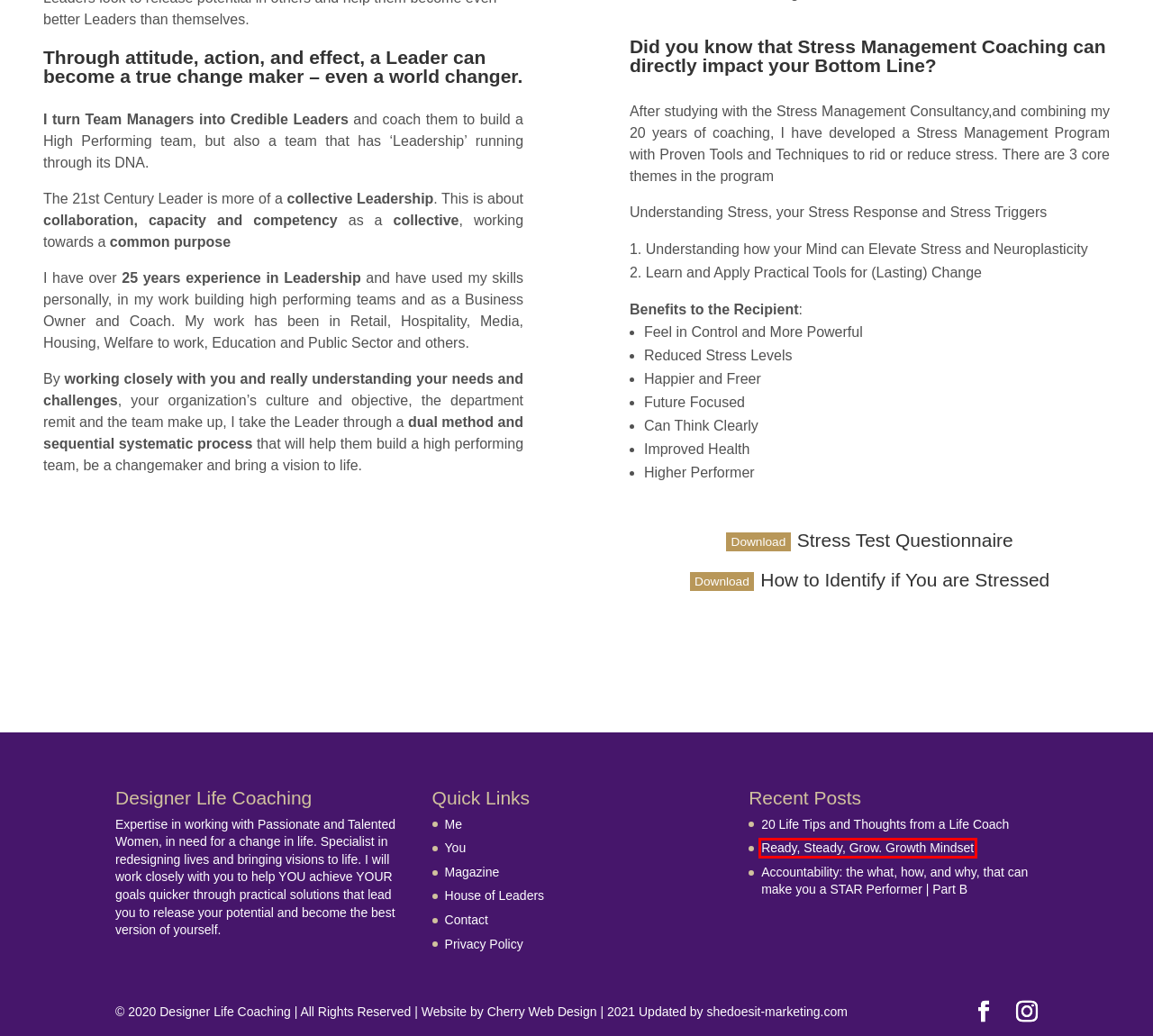Observe the screenshot of a webpage with a red bounding box highlighting an element. Choose the webpage description that accurately reflects the new page after the element within the bounding box is clicked. Here are the candidates:
A. About Designer Life Coaching | Life & Career Coach for Women | Designer Life Coaching
B. Ready, Steady, Grow. Growth Mindset | Designer Life Coaching
C. 20 Tips & Thoughts from a Life Coach | Designer Life Coaching
D. How Accountability Impacts Performance? | Designer Life Coaching
E. Basket | Designer Life Coaching
F. Privacy Policy | Designer Life Coaching
G. FREE Coaching Toolkits | Designer Life Coaching
H. Transformational Coach for Women | Neelam Challoner

B